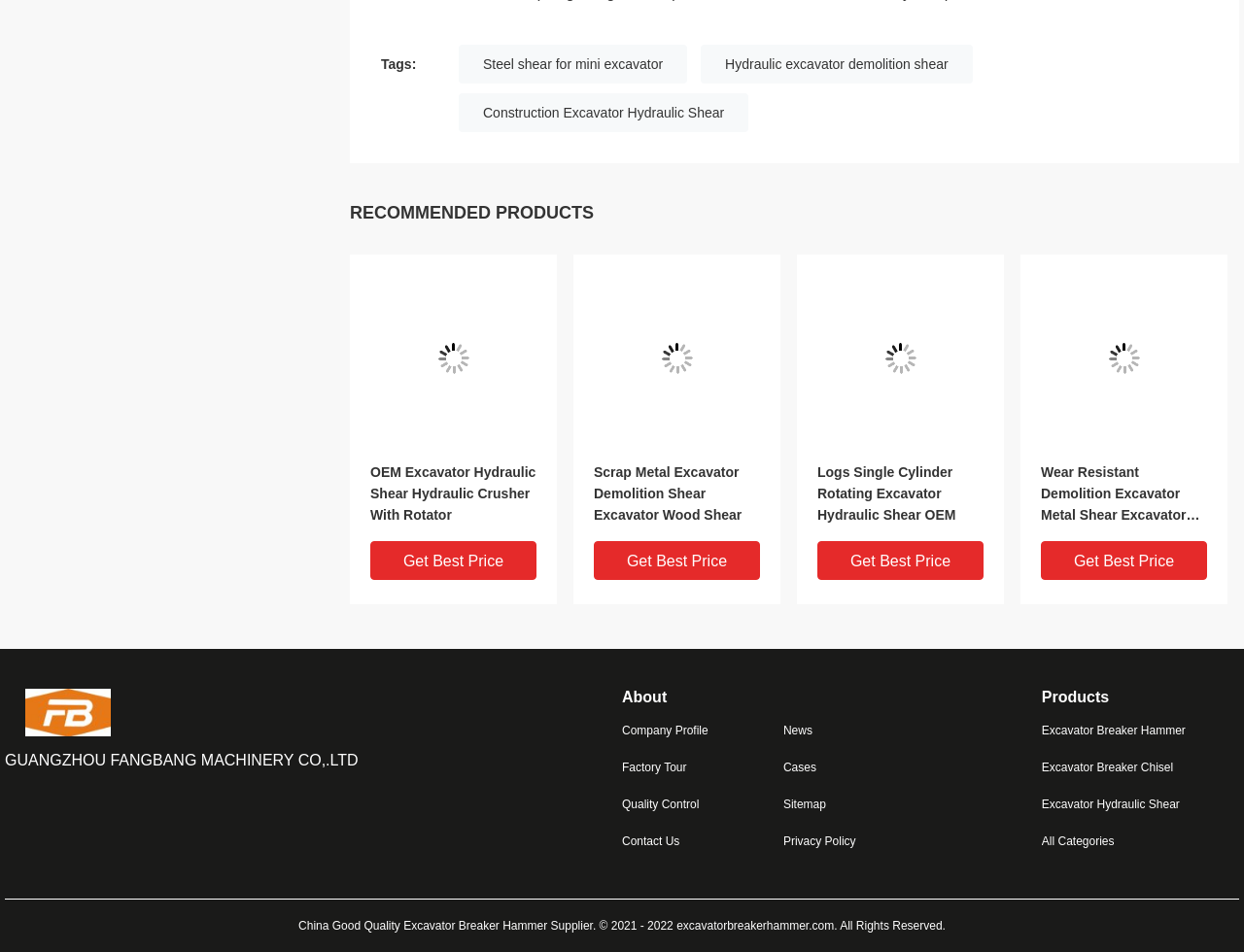Please indicate the bounding box coordinates for the clickable area to complete the following task: "Get the best price for 'OEM Excavator Hydraulic Shear Hydraulic Crusher With Rotator'". The coordinates should be specified as four float numbers between 0 and 1, i.e., [left, top, right, bottom].

[0.298, 0.568, 0.431, 0.609]